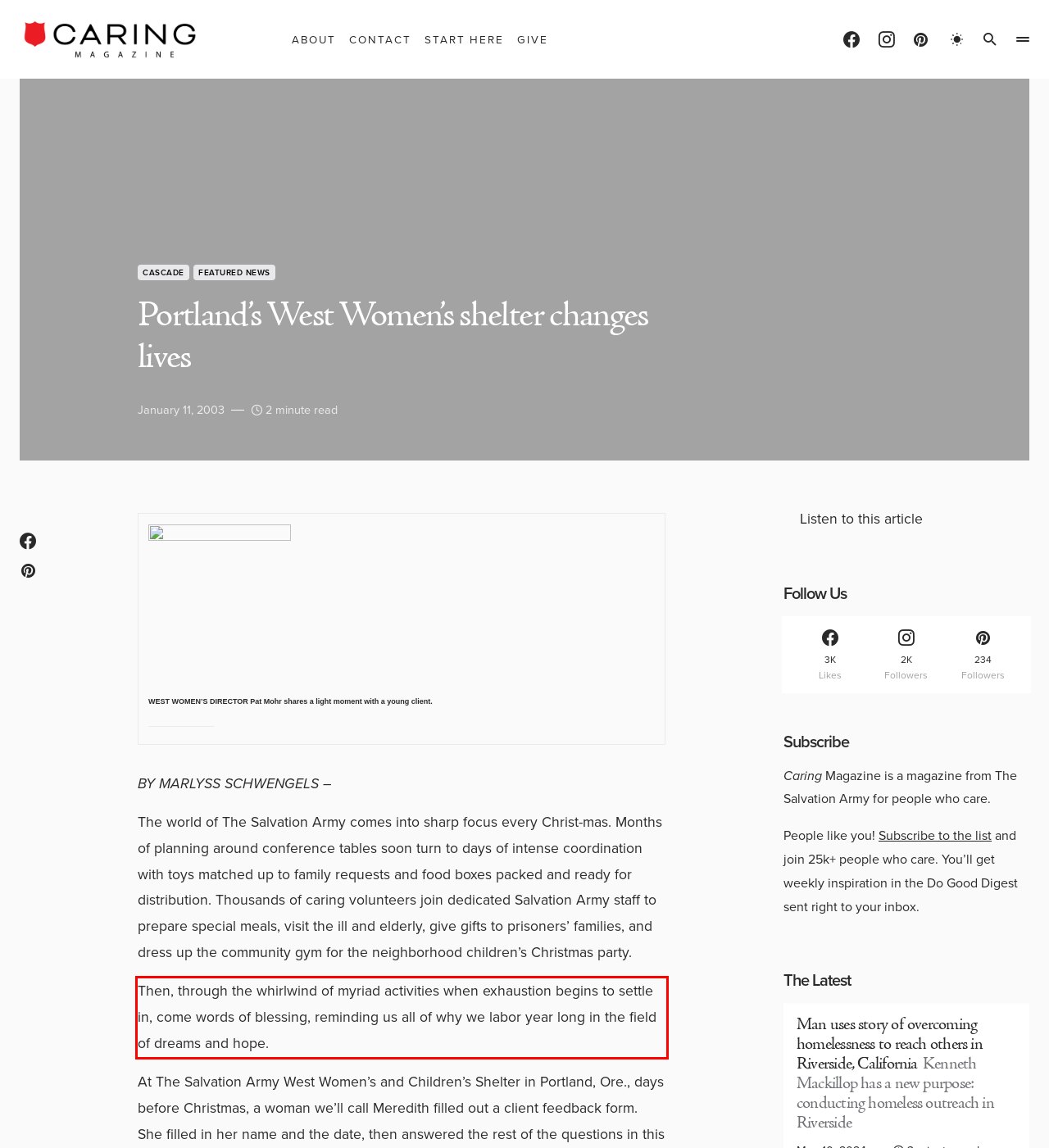Within the screenshot of the webpage, locate the red bounding box and use OCR to identify and provide the text content inside it.

Then, through the whirlwind of myriad activities when exhaustion begins to settle in, come words of blessing, reminding us all of why we labor year long in the field of dreams and hope.